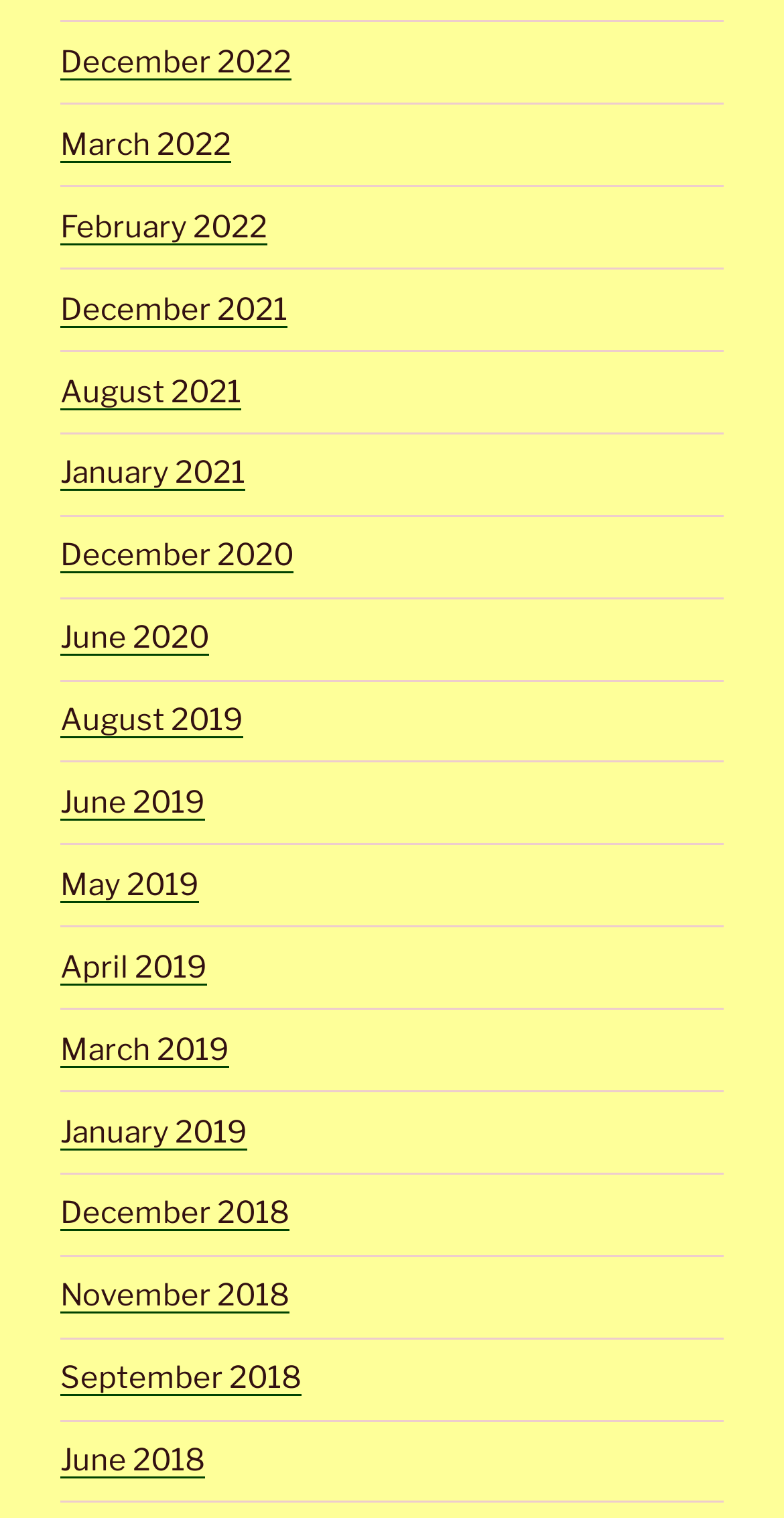Pinpoint the bounding box coordinates of the element that must be clicked to accomplish the following instruction: "Read August 2021 news". The coordinates should be in the format of four float numbers between 0 and 1, i.e., [left, top, right, bottom].

[0.077, 0.246, 0.308, 0.27]